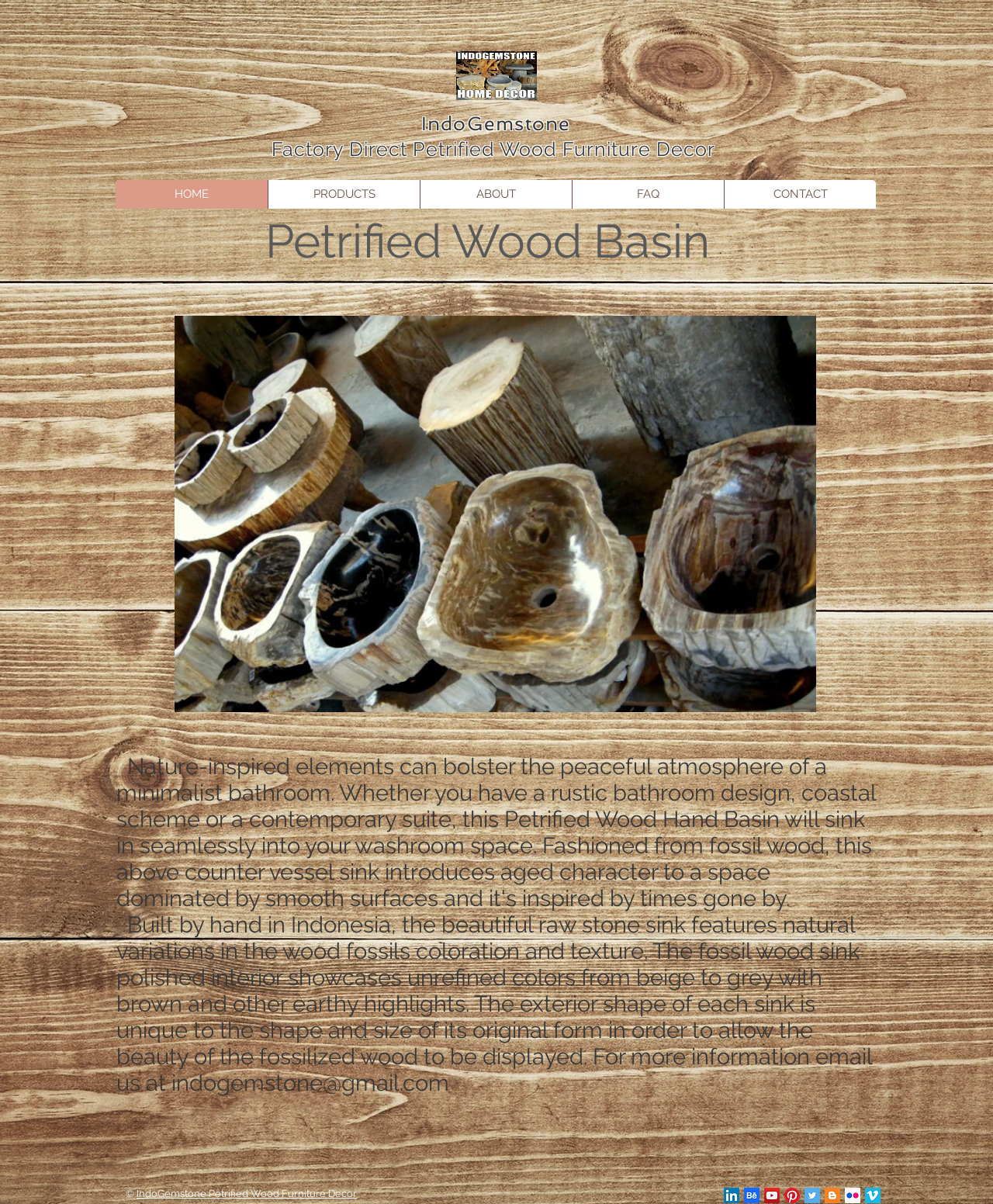Identify the bounding box coordinates for the UI element described as: "IndoGemstone Petrified Wood Furniture Decor". The coordinates should be provided as four floats between 0 and 1: [left, top, right, bottom].

[0.138, 0.986, 0.359, 0.996]